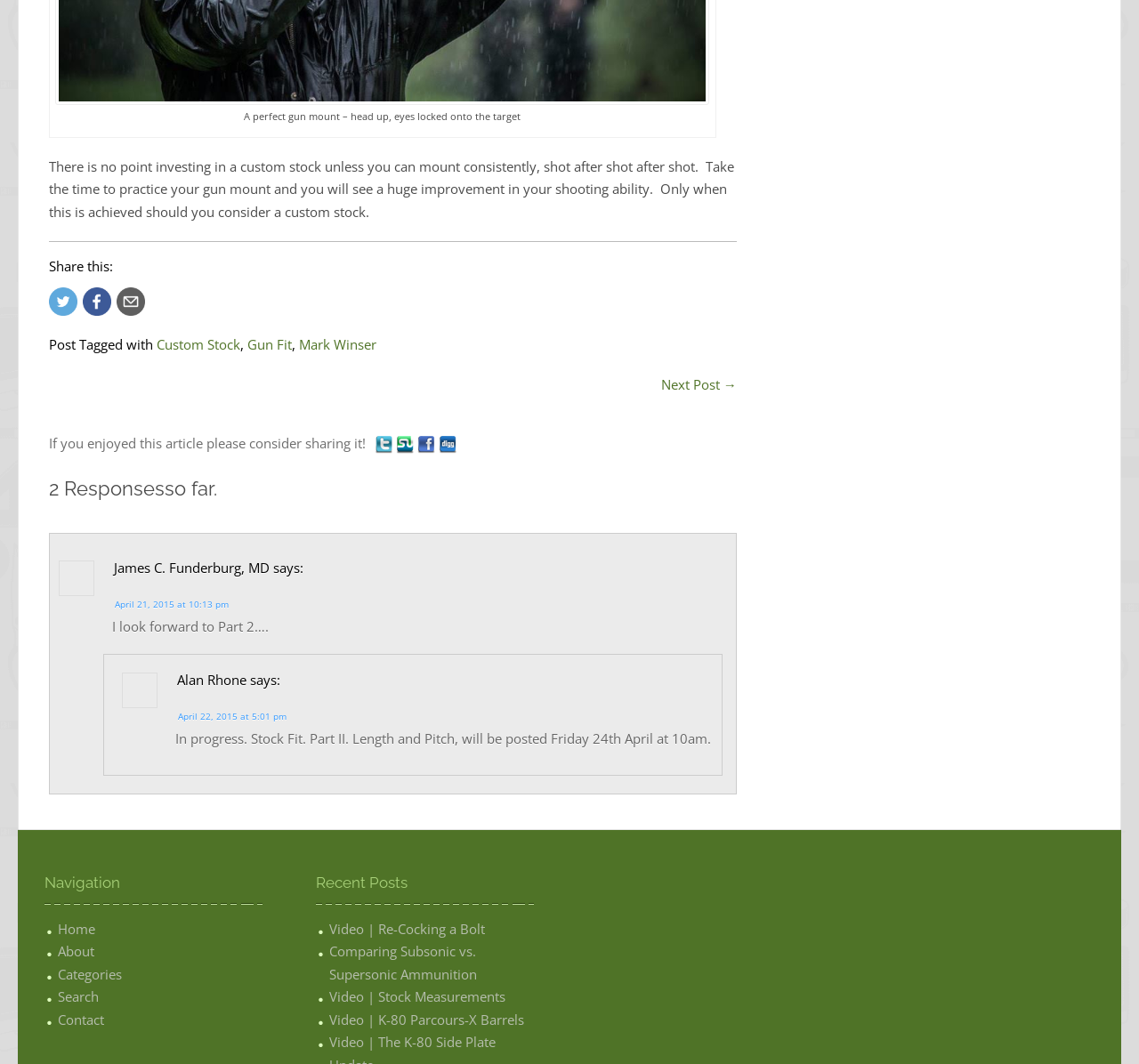What is the main topic of this article?
Based on the image content, provide your answer in one word or a short phrase.

Gun mount